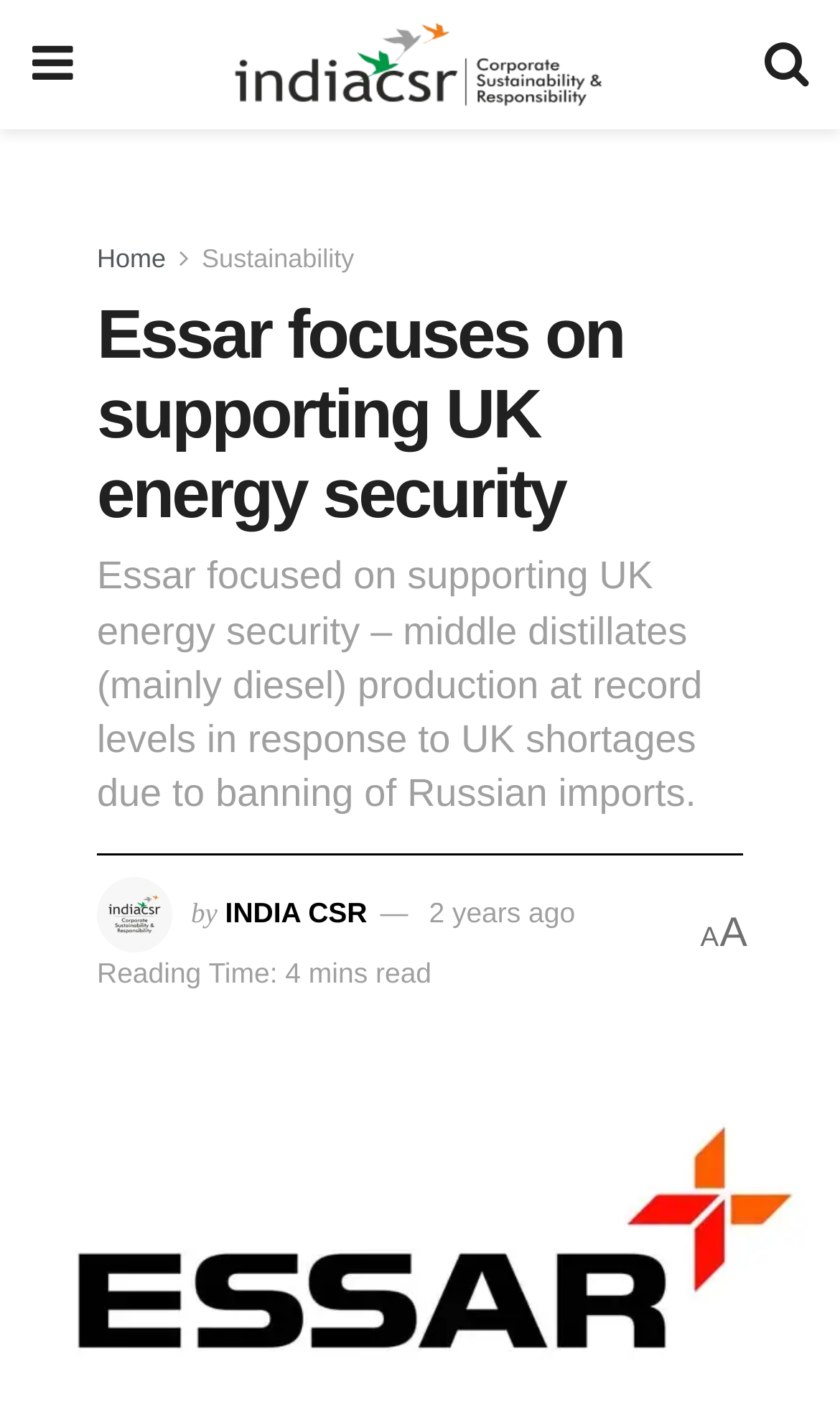Determine the main heading text of the webpage.

Essar focuses on supporting UK energy security